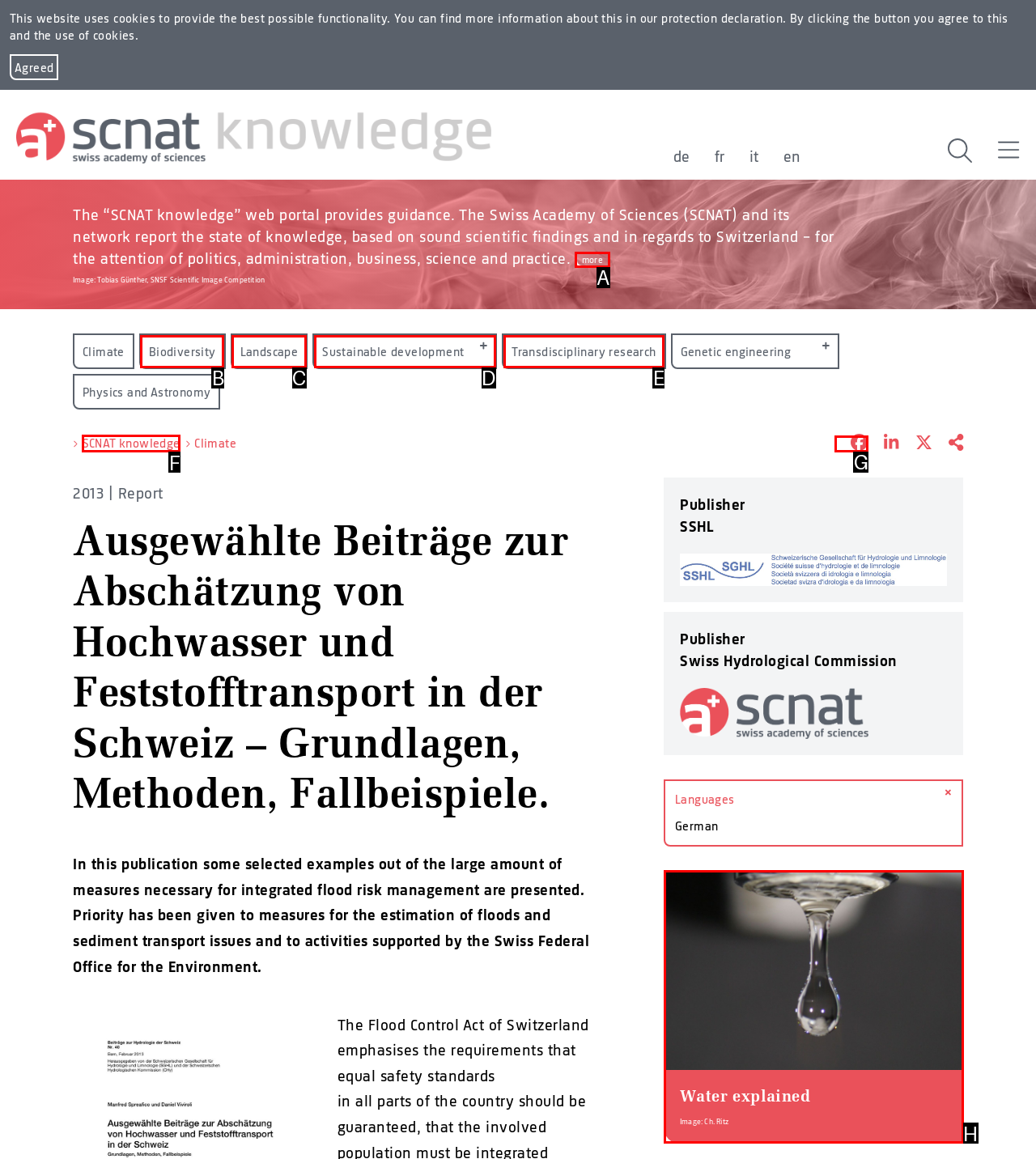Tell me the correct option to click for this task: Share on Facebook
Write down the option's letter from the given choices.

G